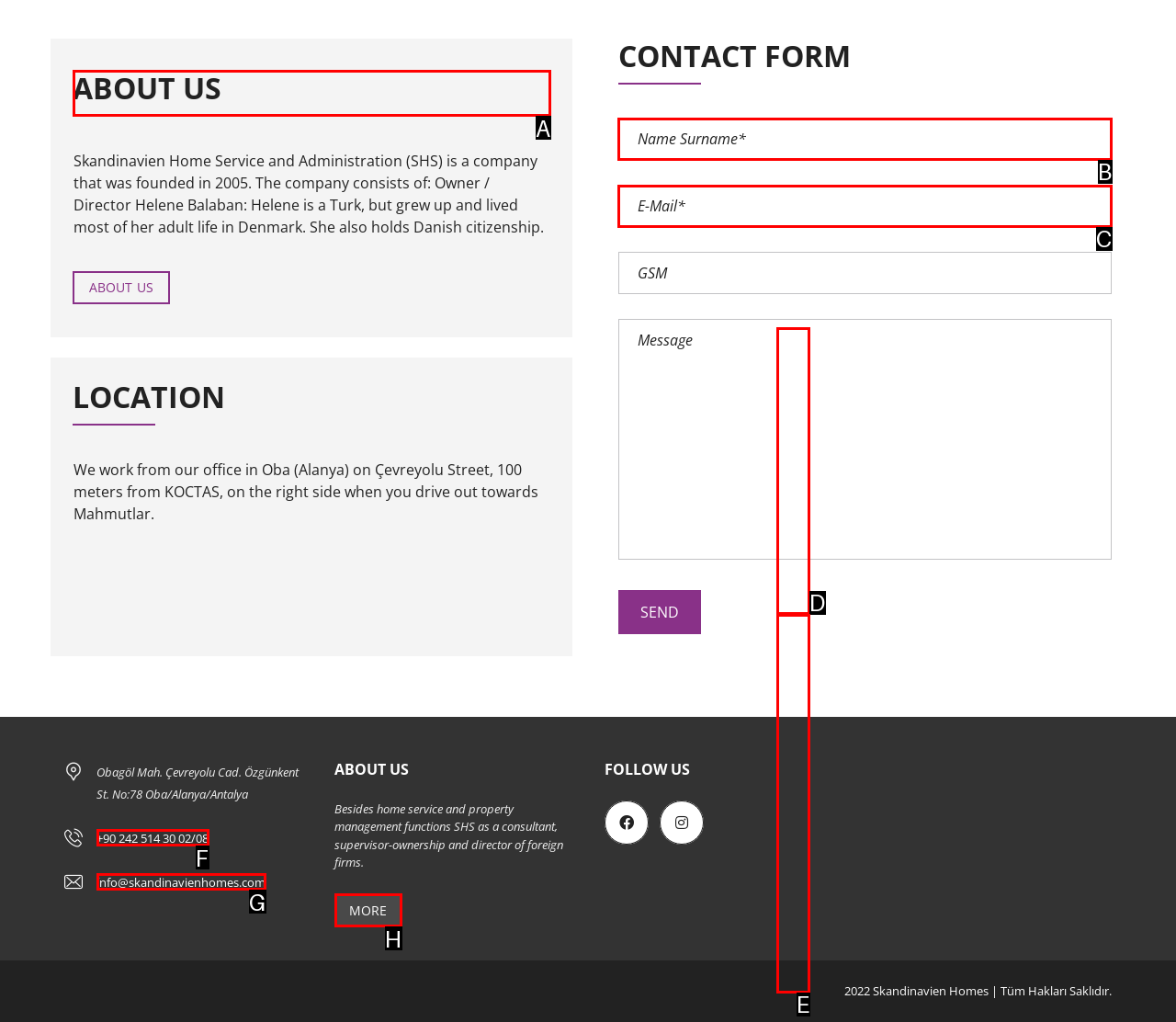Identify which lettered option completes the task: View ABOUT US. Provide the letter of the correct choice.

A